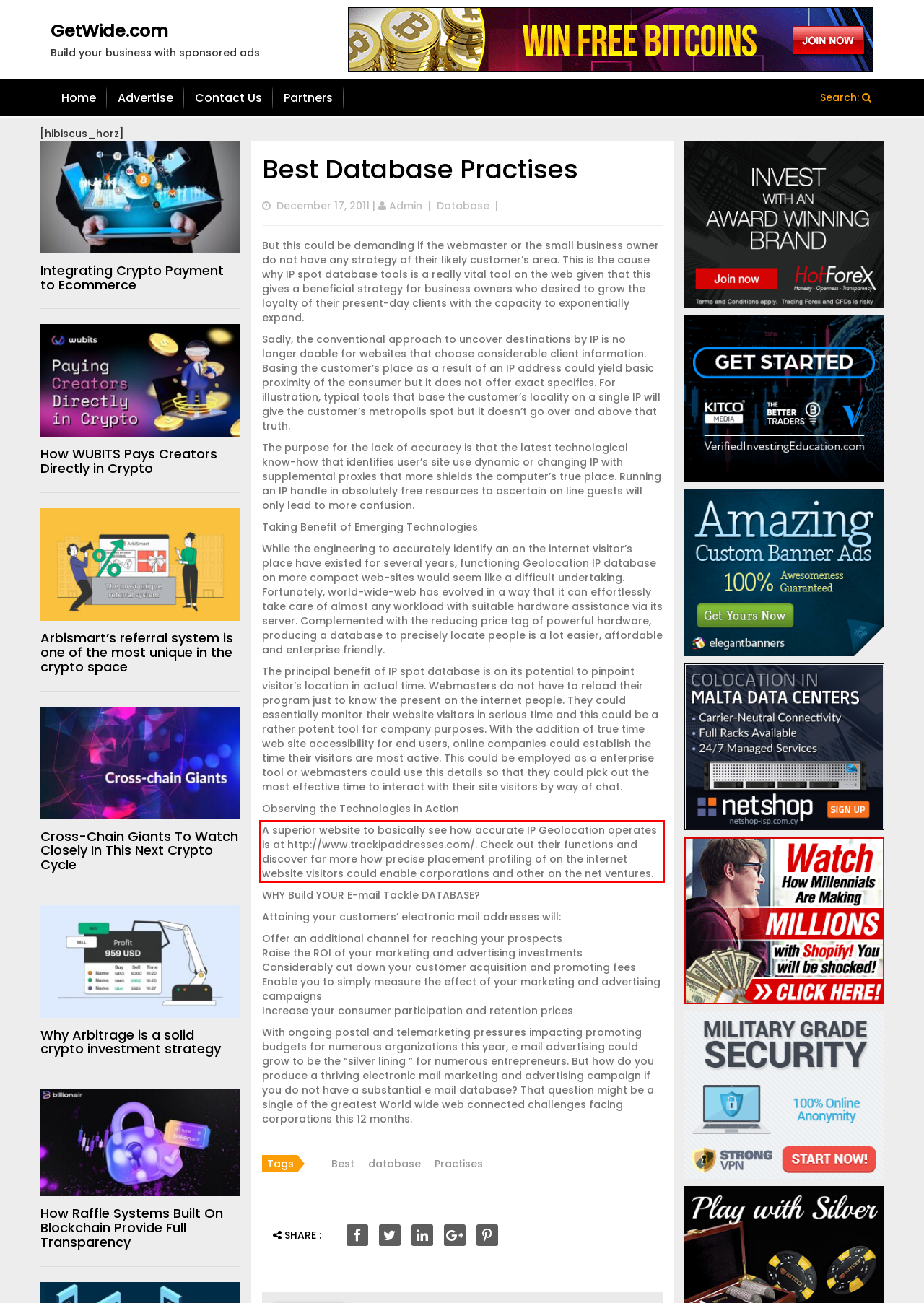Please analyze the provided webpage screenshot and perform OCR to extract the text content from the red rectangle bounding box.

A superior website to basically see how accurate IP Geolocation operates is at http://www.trackipaddresses.com/. Check out their functions and discover far more how precise placement profiling of on the internet website visitors could enable corporations and other on the net ventures.